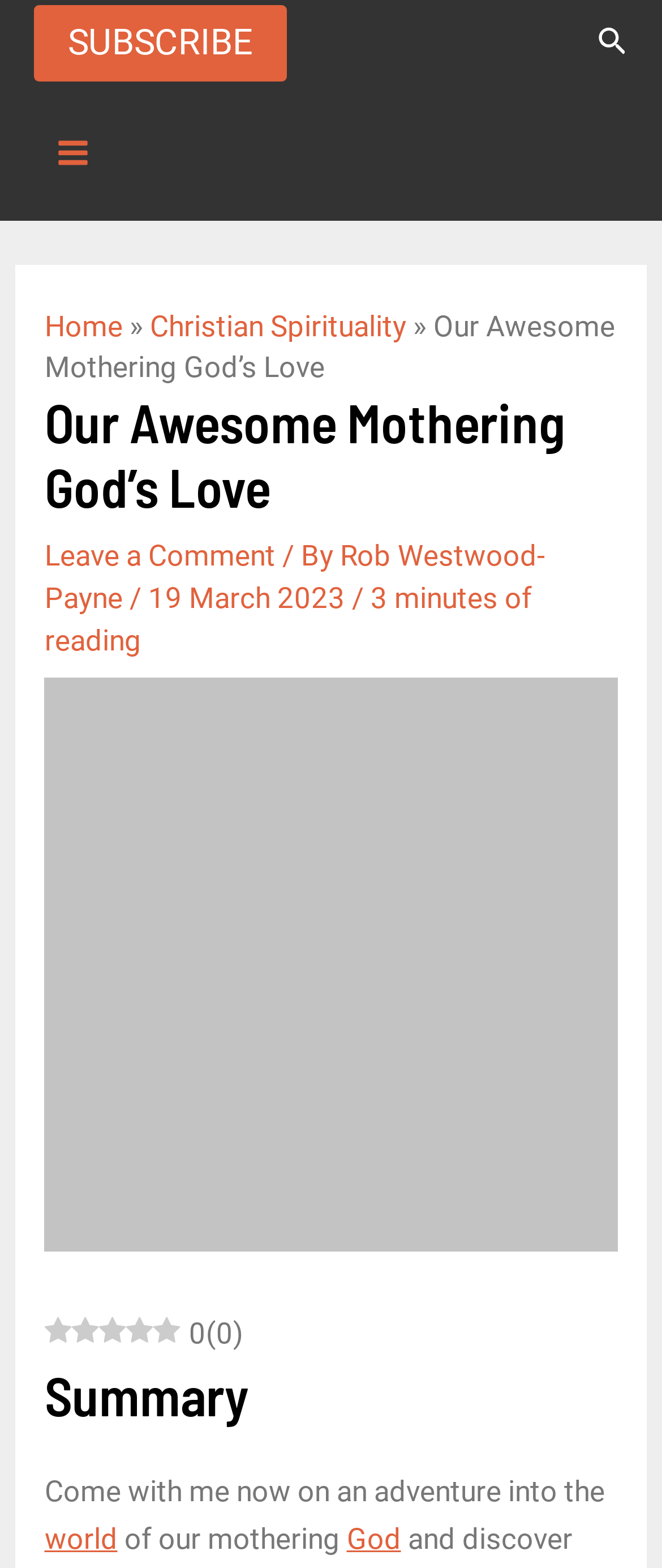Kindly respond to the following question with a single word or a brief phrase: 
What is the date of the article?

19 March 2023